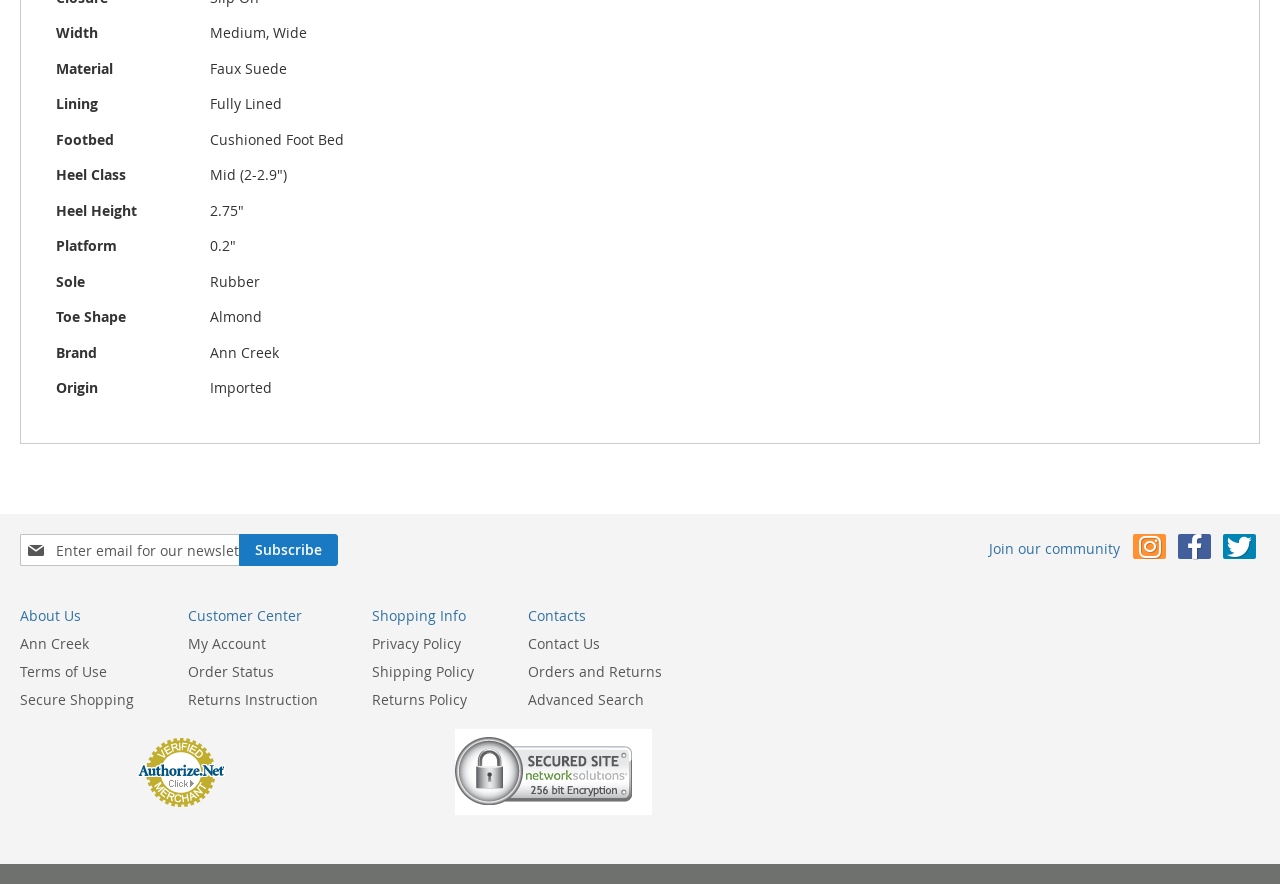Please identify the bounding box coordinates of where to click in order to follow the instruction: "Click on the Ann Creek link".

[0.016, 0.767, 0.07, 0.811]